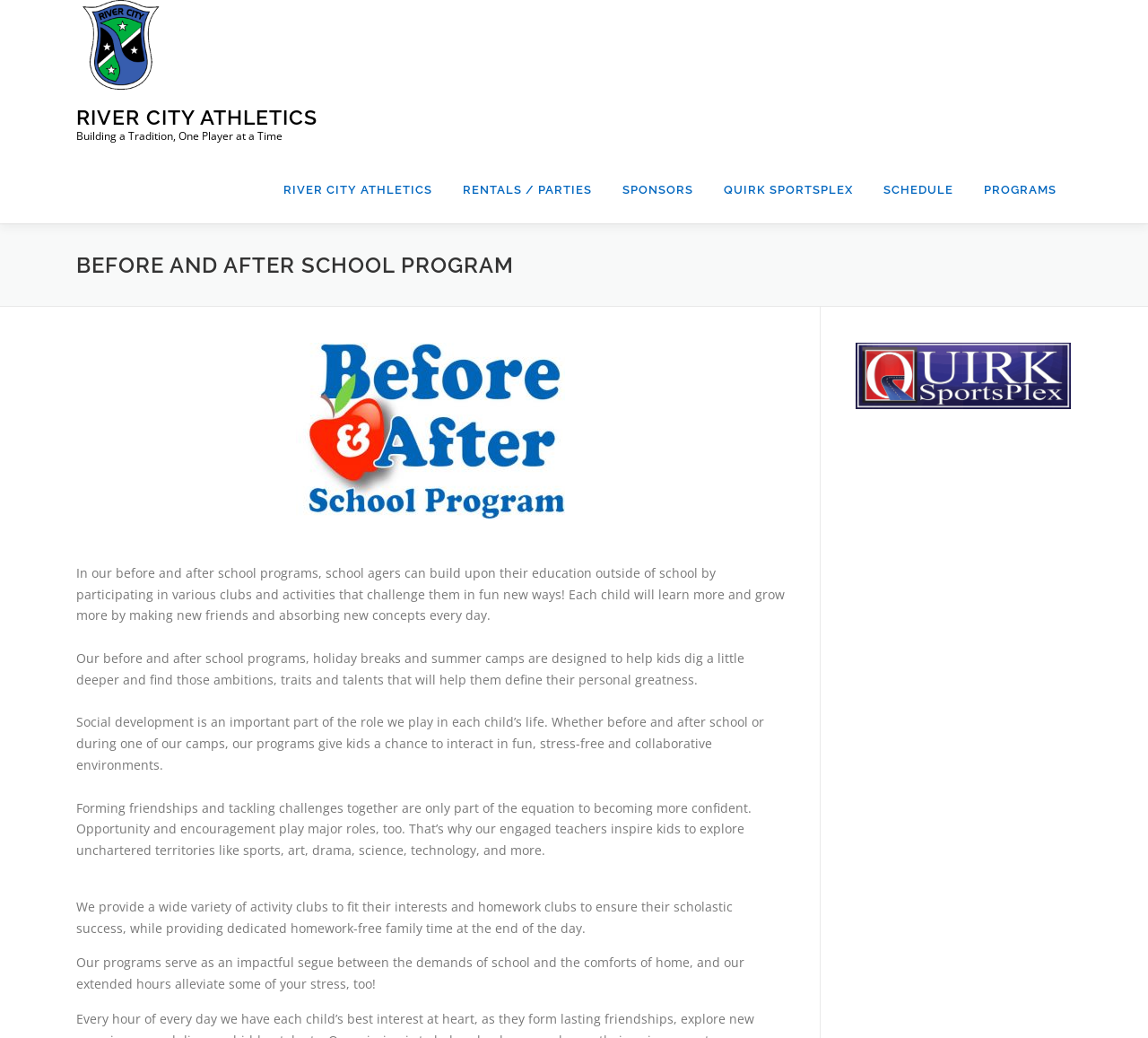Determine the bounding box coordinates of the clickable element to complete this instruction: "Explore the 'Baseball / Softball' program". Provide the coordinates in the format of four float numbers between 0 and 1, [left, top, right, bottom].

[0.815, 0.215, 0.945, 0.252]